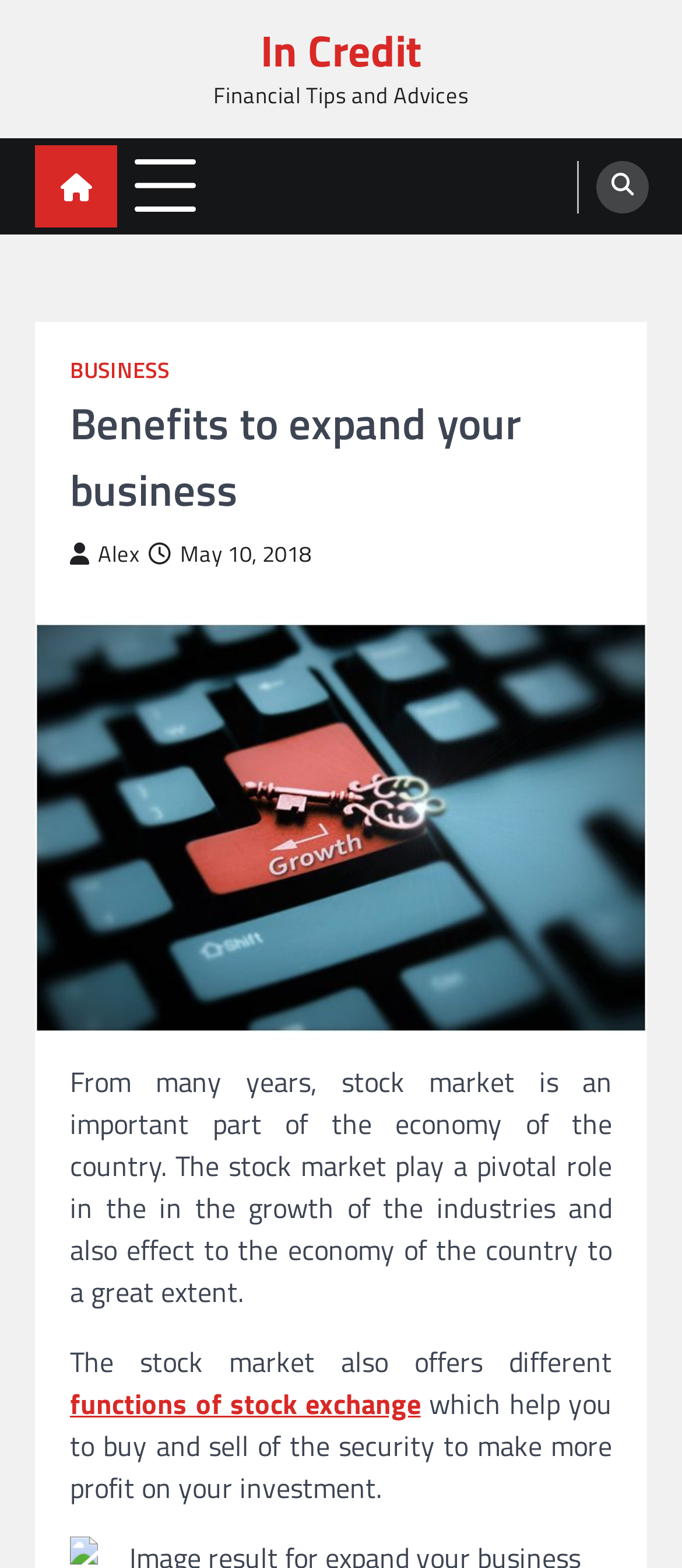What is the function of the stock exchange?
Give a detailed explanation using the information visible in the image.

According to the article, one of the functions of the stock exchange is to help users buy and sell securities to make more profit on their investment.